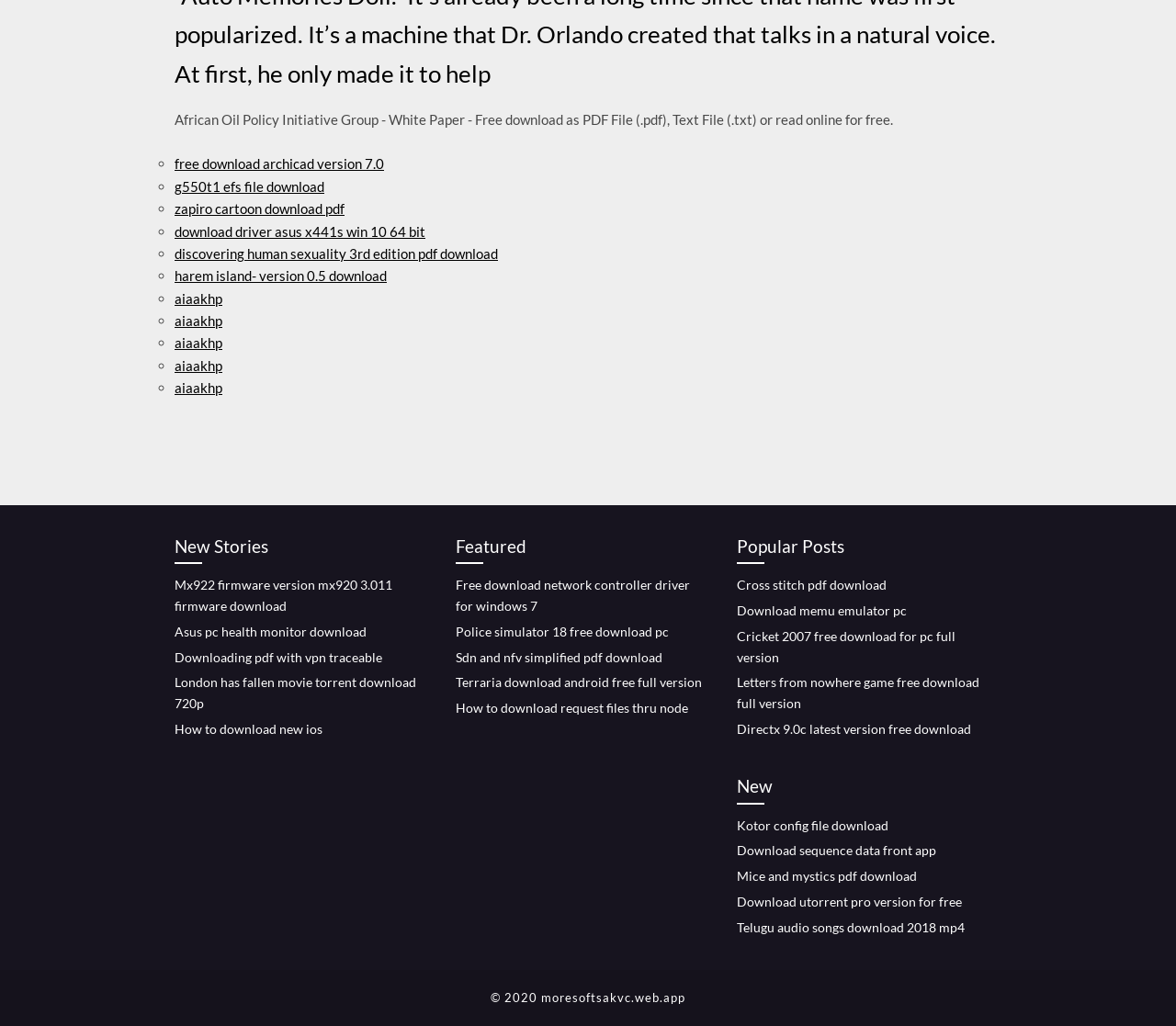Use a single word or phrase to answer the question:
How many categories of downloads are available on this webpage?

4